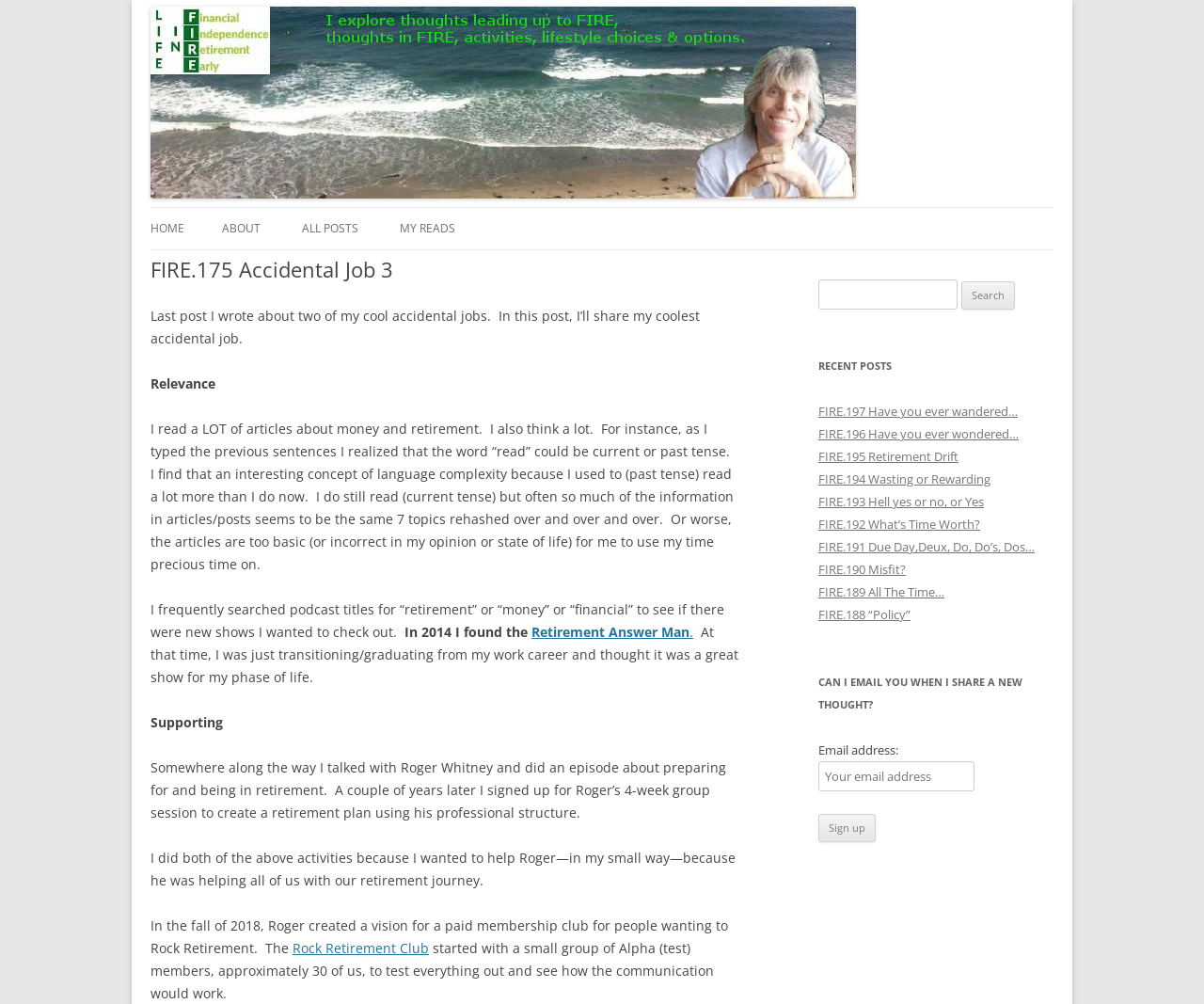What is the name of the membership club mentioned?
We need a detailed and meticulous answer to the question.

The name of the membership club is mentioned in the text as 'Rock Retirement Club', which is a link to the club's page. This is mentioned in the context of the author's experience with the club.